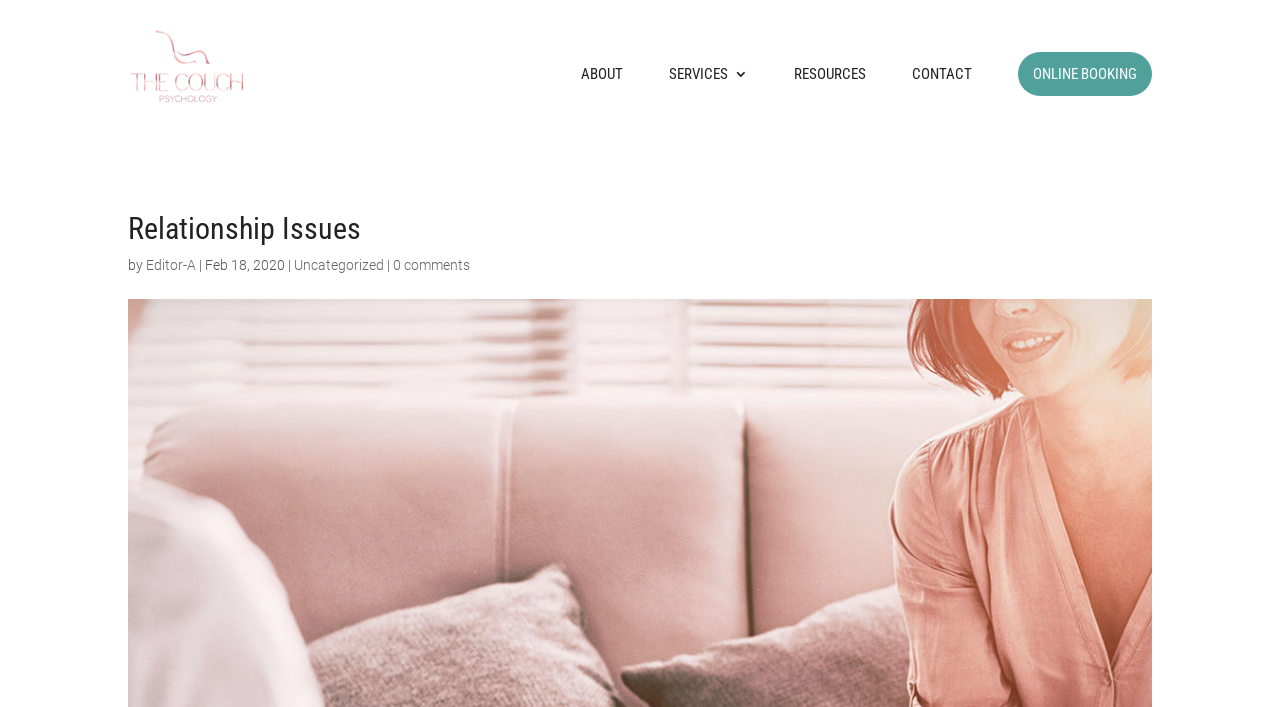Please answer the following question using a single word or phrase: 
How many main navigation links are there?

4